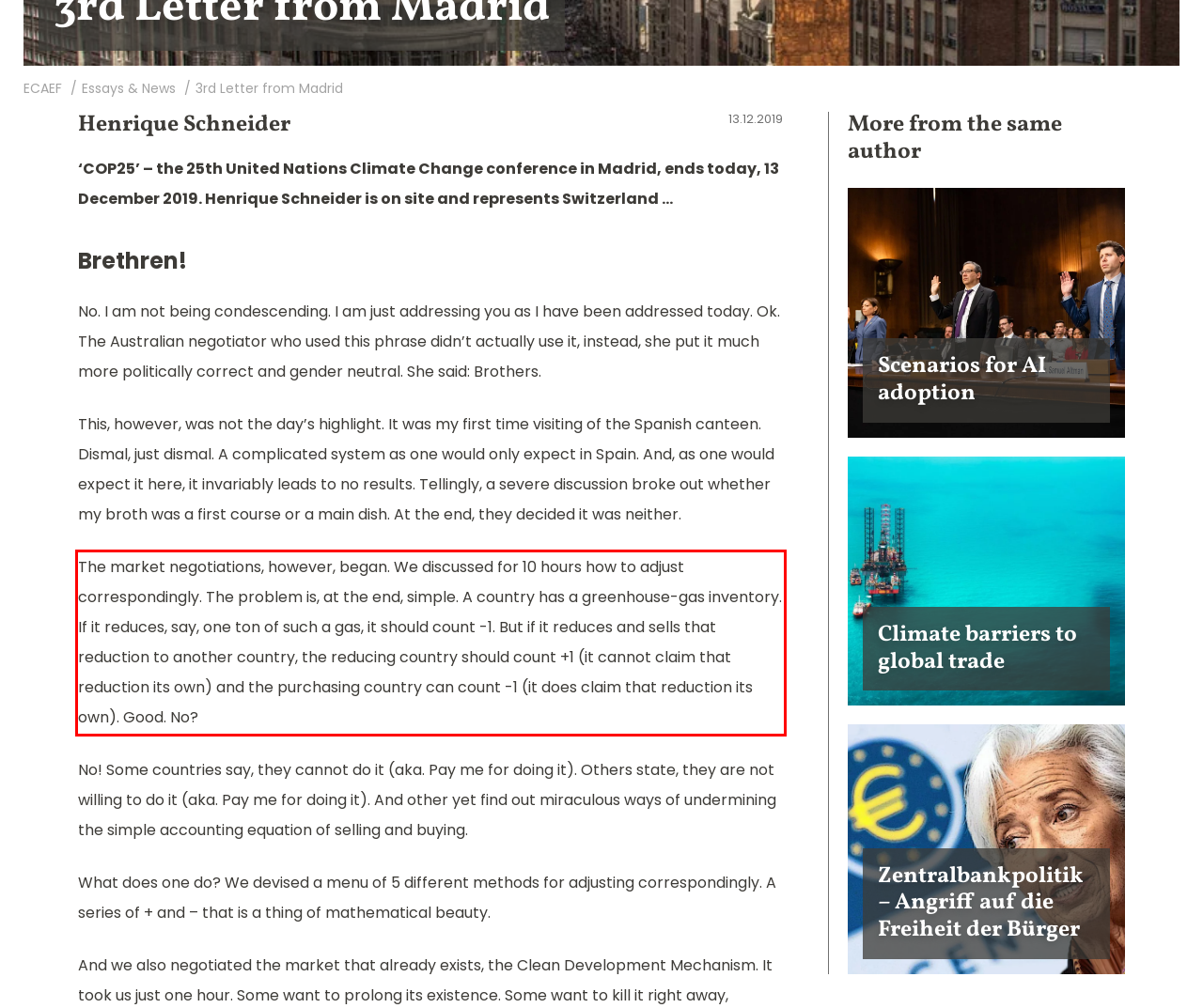Analyze the screenshot of the webpage that features a red bounding box and recognize the text content enclosed within this red bounding box.

The market negotiations, however, began. We discussed for 10 hours how to adjust correspondingly. The problem is, at the end, simple. A country has a greenhouse-gas inventory. If it reduces, say, one ton of such a gas, it should count -1. But if it reduces and sells that reduction to another country, the reducing country should count +1 (it cannot claim that reduction its own) and the purchasing country can count -1 (it does claim that reduction its own). Good. No?